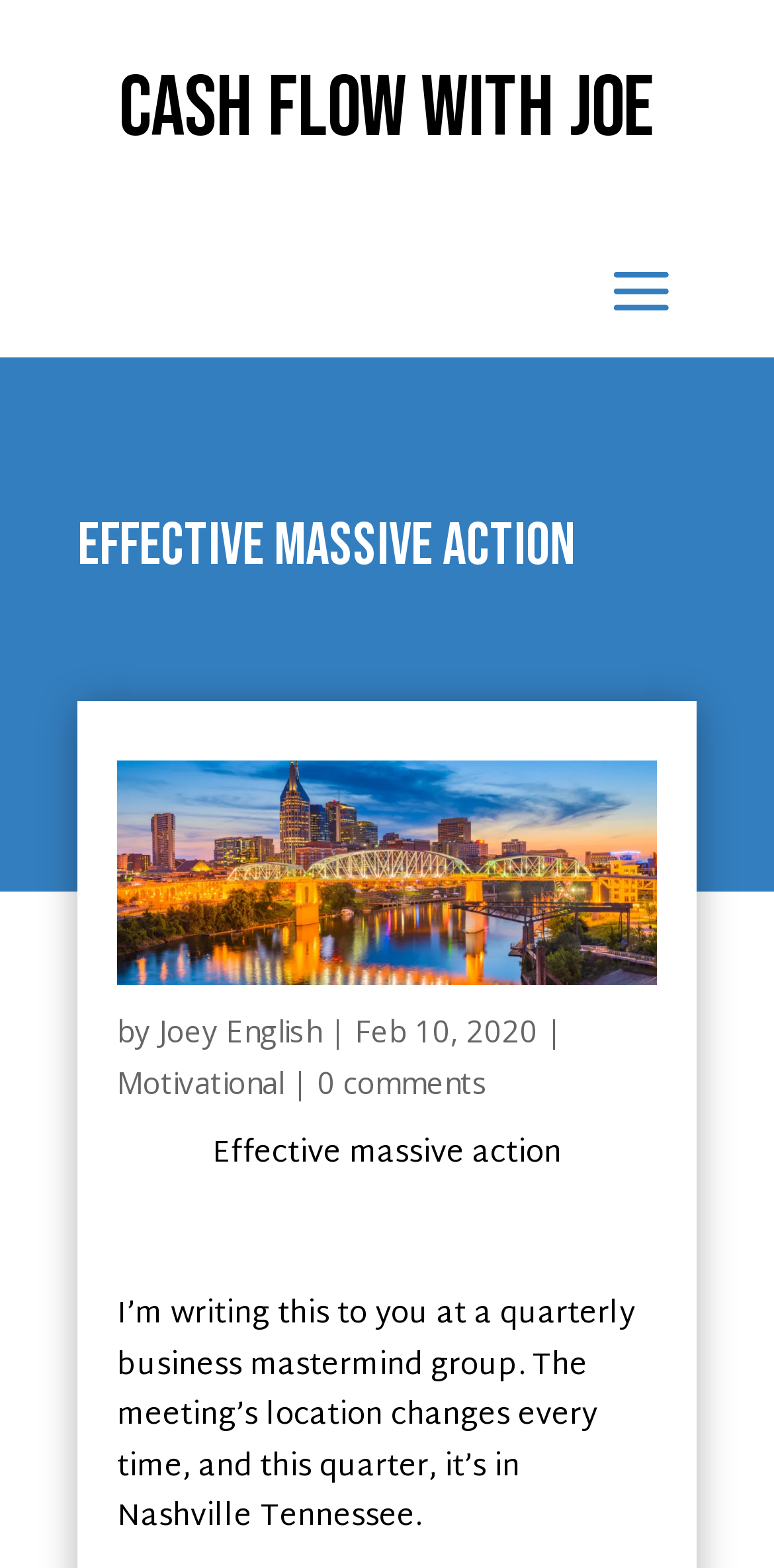Locate the bounding box coordinates of the UI element described by: "Motivational". The bounding box coordinates should consist of four float numbers between 0 and 1, i.e., [left, top, right, bottom].

[0.151, 0.677, 0.367, 0.703]